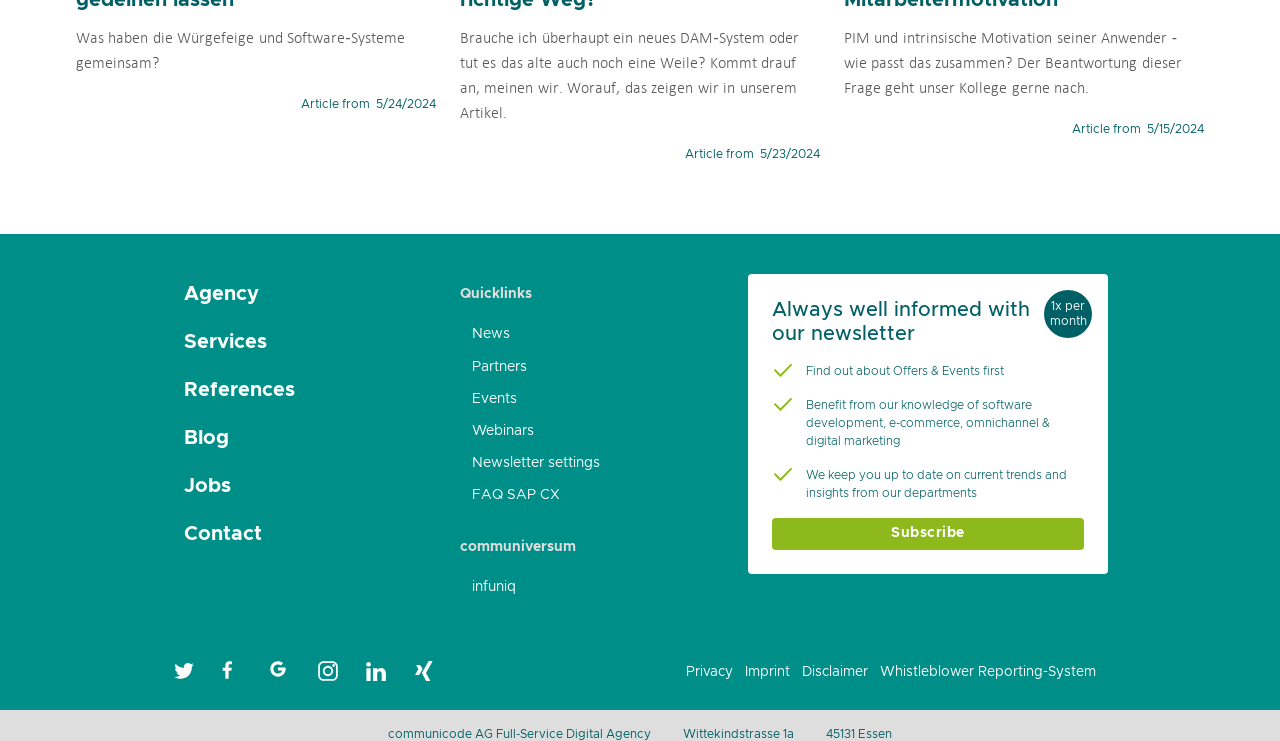Please identify the bounding box coordinates of the element I need to click to follow this instruction: "Read about Services".

[0.134, 0.43, 0.341, 0.494]